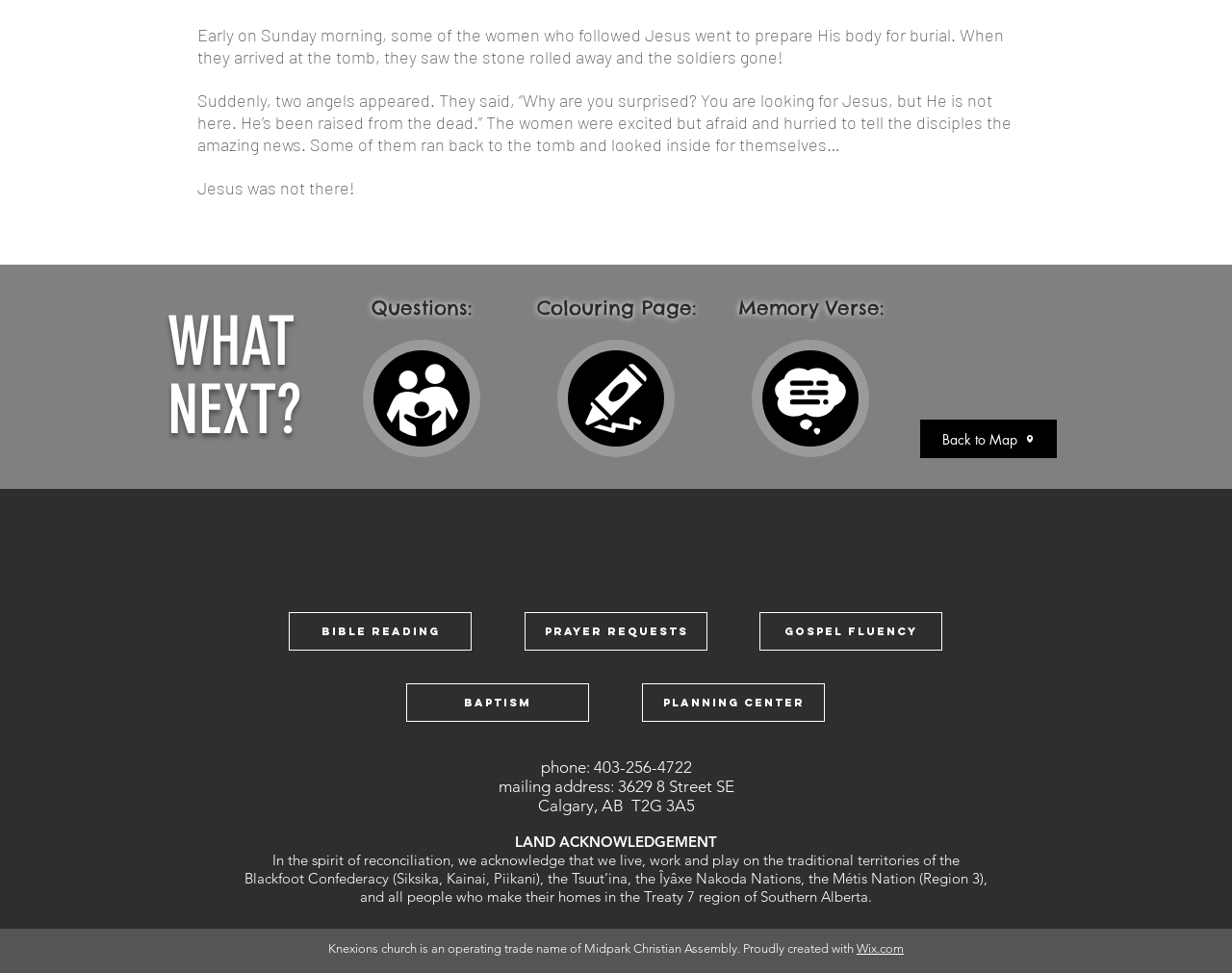What is the purpose of the 'Colouring Page' section?
Refer to the image and provide a detailed answer to the question.

The 'Colouring Page' section is likely intended for children, as colouring pages are a common activity for kids. The section is also located near the 'Memory Verse' and 'Questions' sections, which suggests that it is part of a children's educational or activity section.